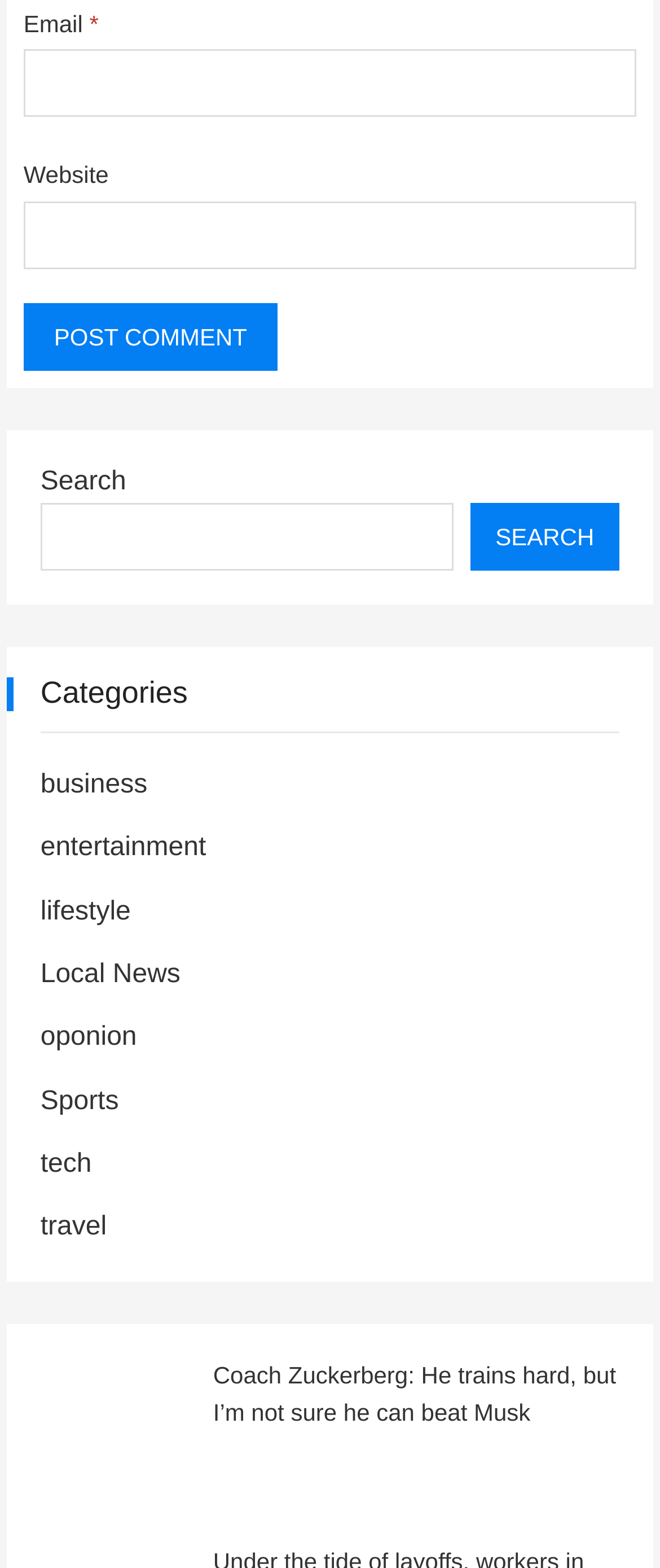How many text boxes are there?
Provide an in-depth and detailed explanation in response to the question.

I counted the number of text boxes on the webpage. There is one for 'Email' and another for 'Website'.